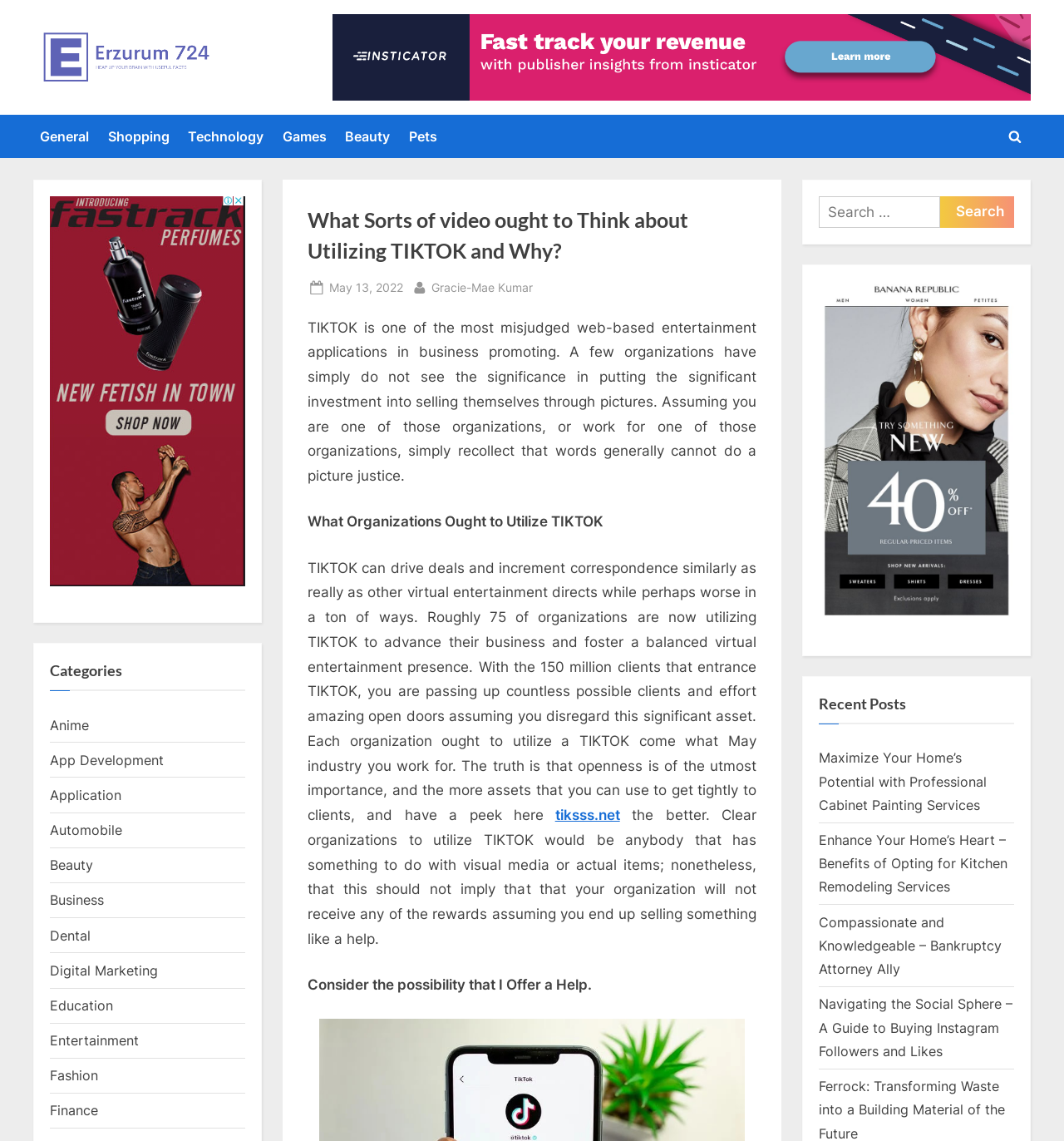Extract the bounding box of the UI element described as: "parent_node: Search for: value="Search"".

[0.883, 0.172, 0.953, 0.2]